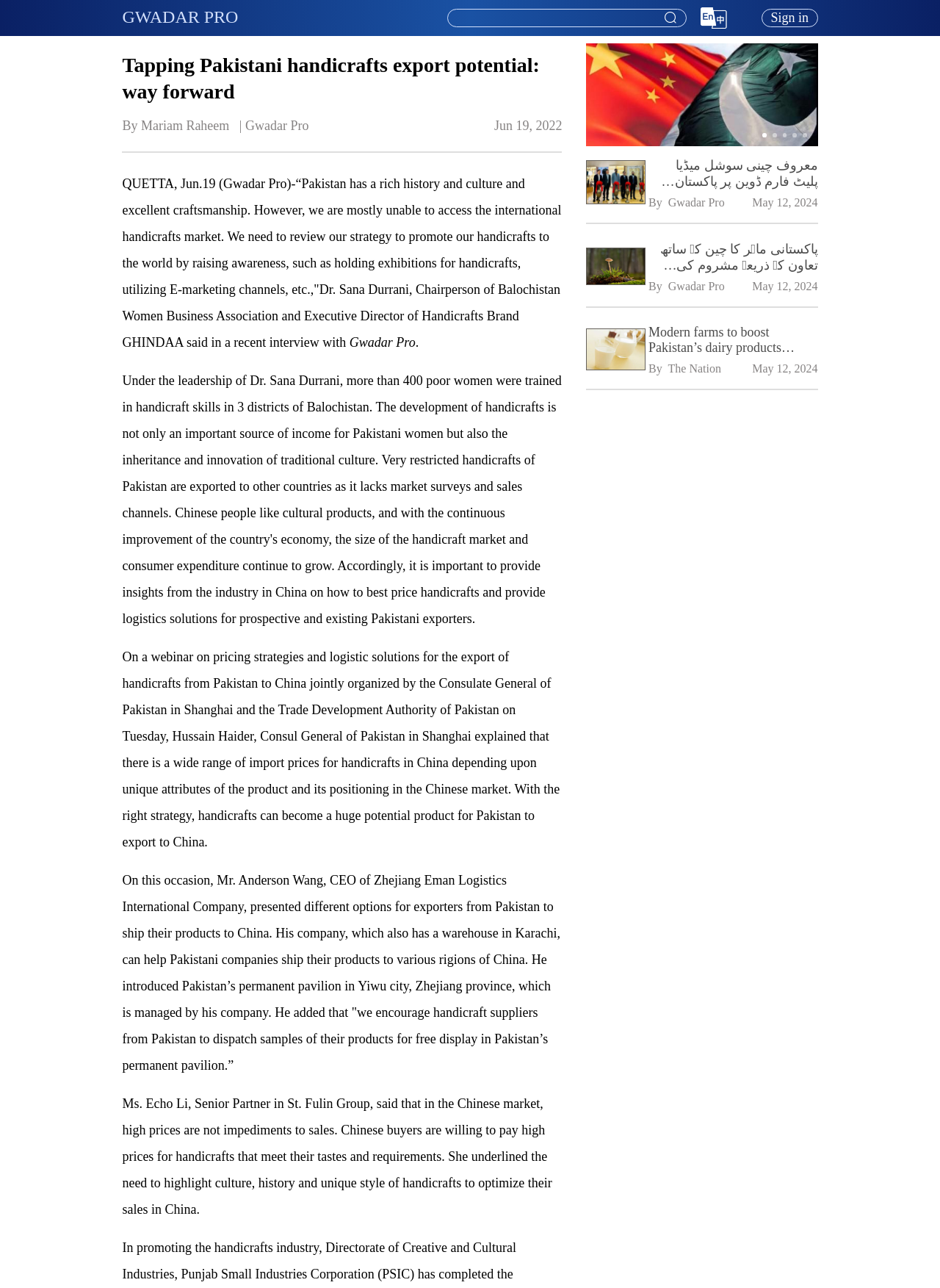Provide a thorough summary of the webpage.

The webpage appears to be a news article or blog post from Gwadar Pro, a Pakistani news outlet. At the top of the page, there is a header section with the website's logo, a search bar, and a language selection option. Below this, there is a heading that reads "Tapping Pakistani handicrafts export potential: way forward".

The main content of the page is divided into several sections. The first section features a quote from Dr. Sana Durrani, Chairperson of Balochistan Women Business Association and Executive Director of Handicrafts Brand GHINDAA, discussing the importance of promoting Pakistani handicrafts in the international market.

Below this, there are three paragraphs of text that discuss the export of handicrafts from Pakistan to China. The first paragraph mentions a webinar on pricing strategies and logistic solutions for the export of handicrafts from Pakistan to China. The second paragraph discusses the options for exporters from Pakistan to ship their products to China, and the third paragraph highlights the need to emphasize the cultural and historical significance of handicrafts to optimize their sales in China.

The page also features several links to related news articles, each with a brief summary and an accompanying image. These links are arranged in a grid-like pattern and are scattered throughout the page. There are five links in total, each with a different topic related to trade and commerce between Pakistan and China.

At the bottom of the page, there are several buttons that appear to be social media sharing options. There is also a section that displays the author's name and the date of publication.

Overall, the webpage appears to be a well-structured and informative article that discusses the potential for Pakistani handicrafts in the international market, with a focus on trade with China.